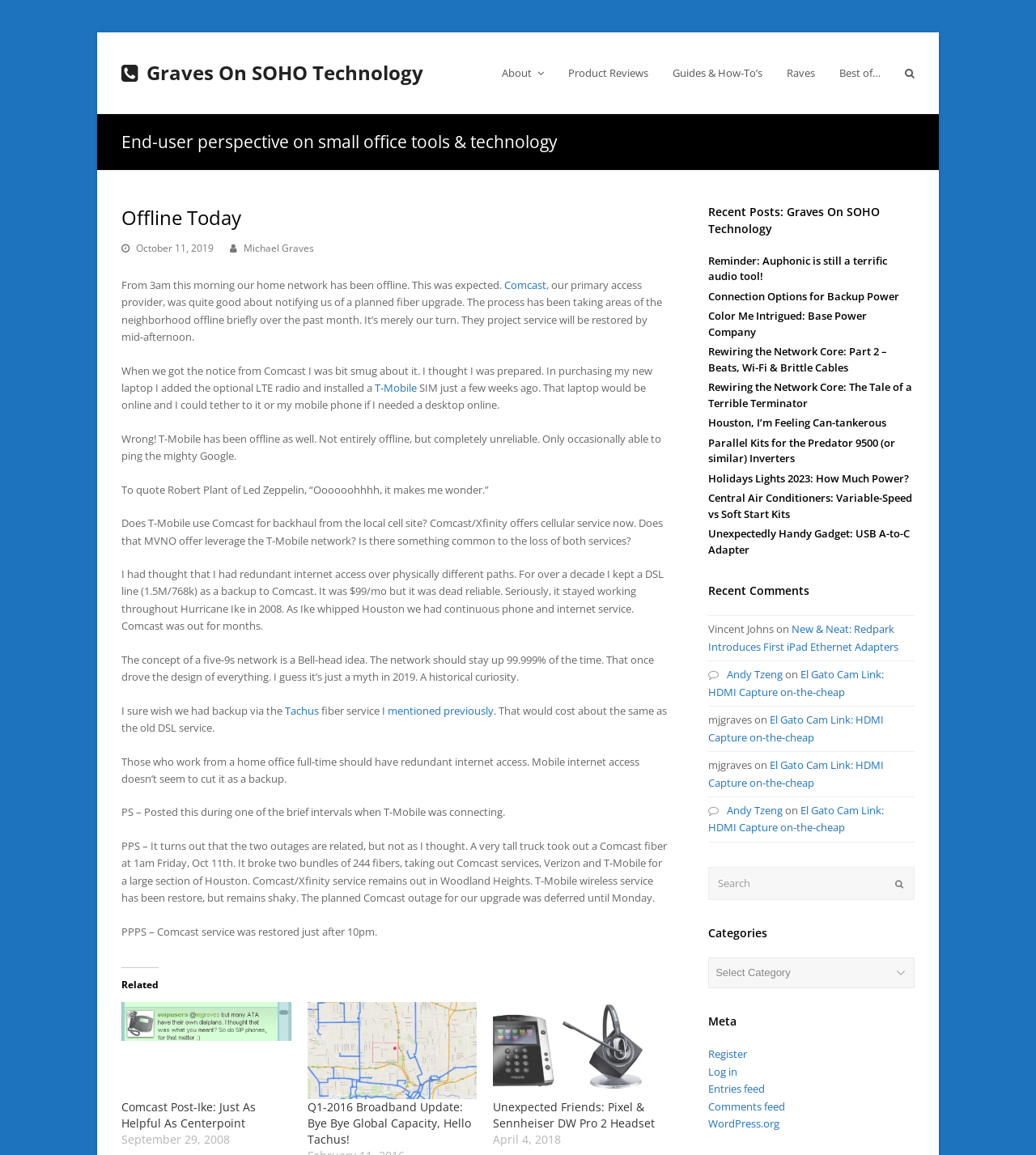What is the author's name?
Look at the image and provide a short answer using one word or a phrase.

Michael Graves